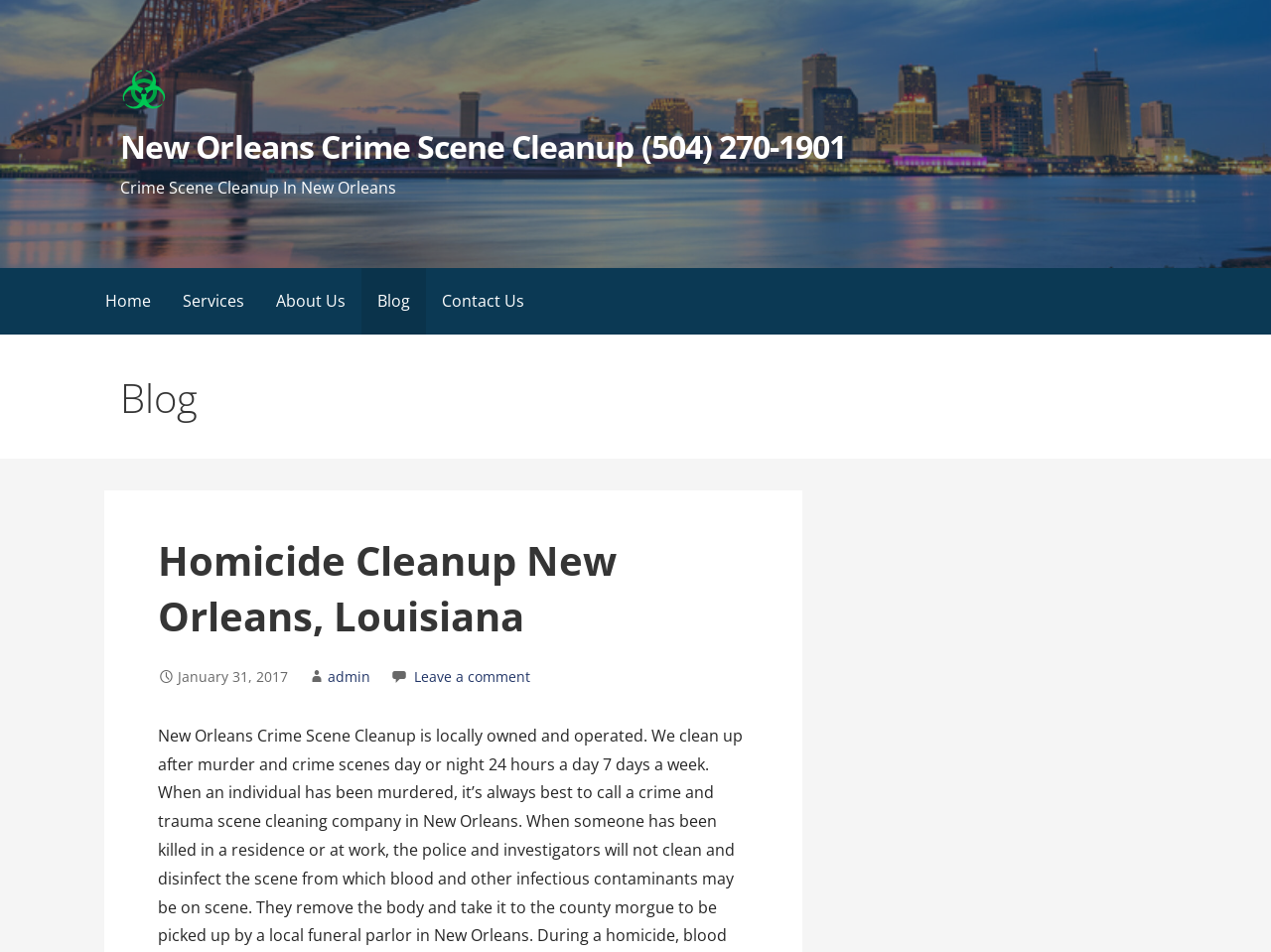What is the date of the blog post?
Look at the image and respond with a one-word or short phrase answer.

January 31, 2017